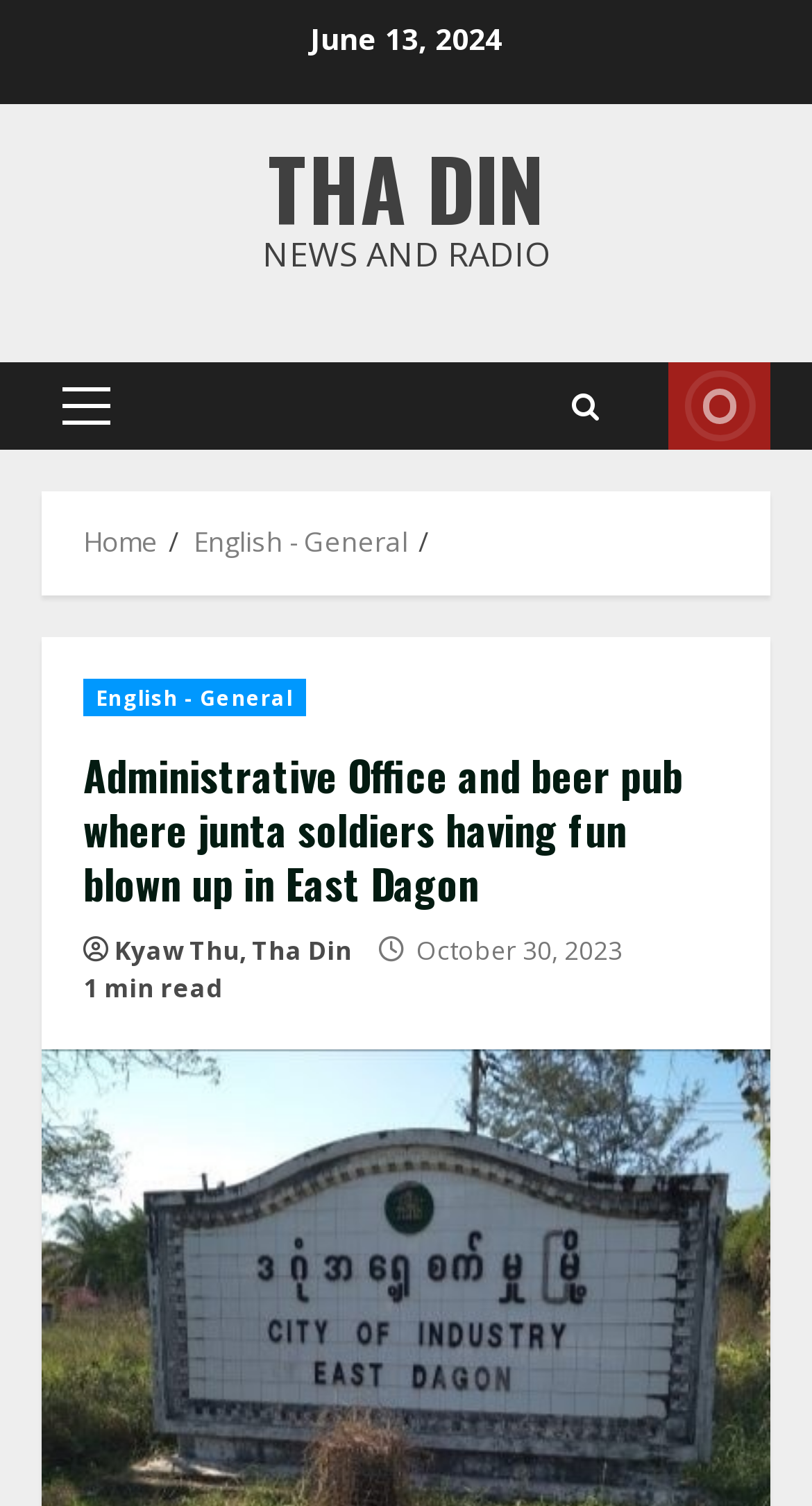What is the type of menu available on the webpage?
Kindly answer the question with as much detail as you can.

I found the type of menu available on the webpage by looking at the generic element with the content 'Primary Menu' which is located at the top of the webpage and has a controls attribute.